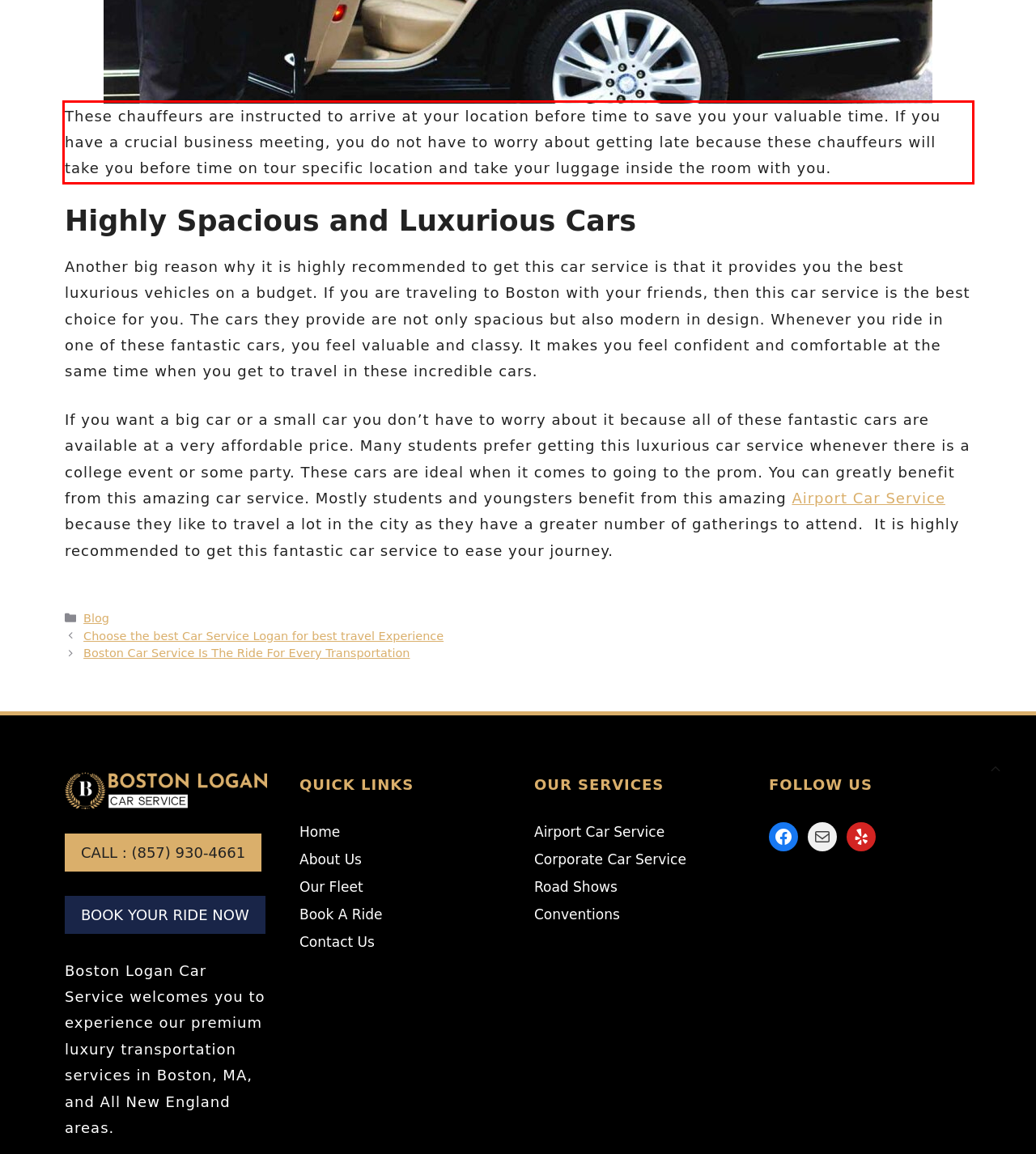Using the provided screenshot of a webpage, recognize and generate the text found within the red rectangle bounding box.

These chauffeurs are instructed to arrive at your location before time to save you your valuable time. If you have a crucial business meeting, you do not have to worry about getting late because these chauffeurs will take you before time on tour specific location and take your luggage inside the room with you.